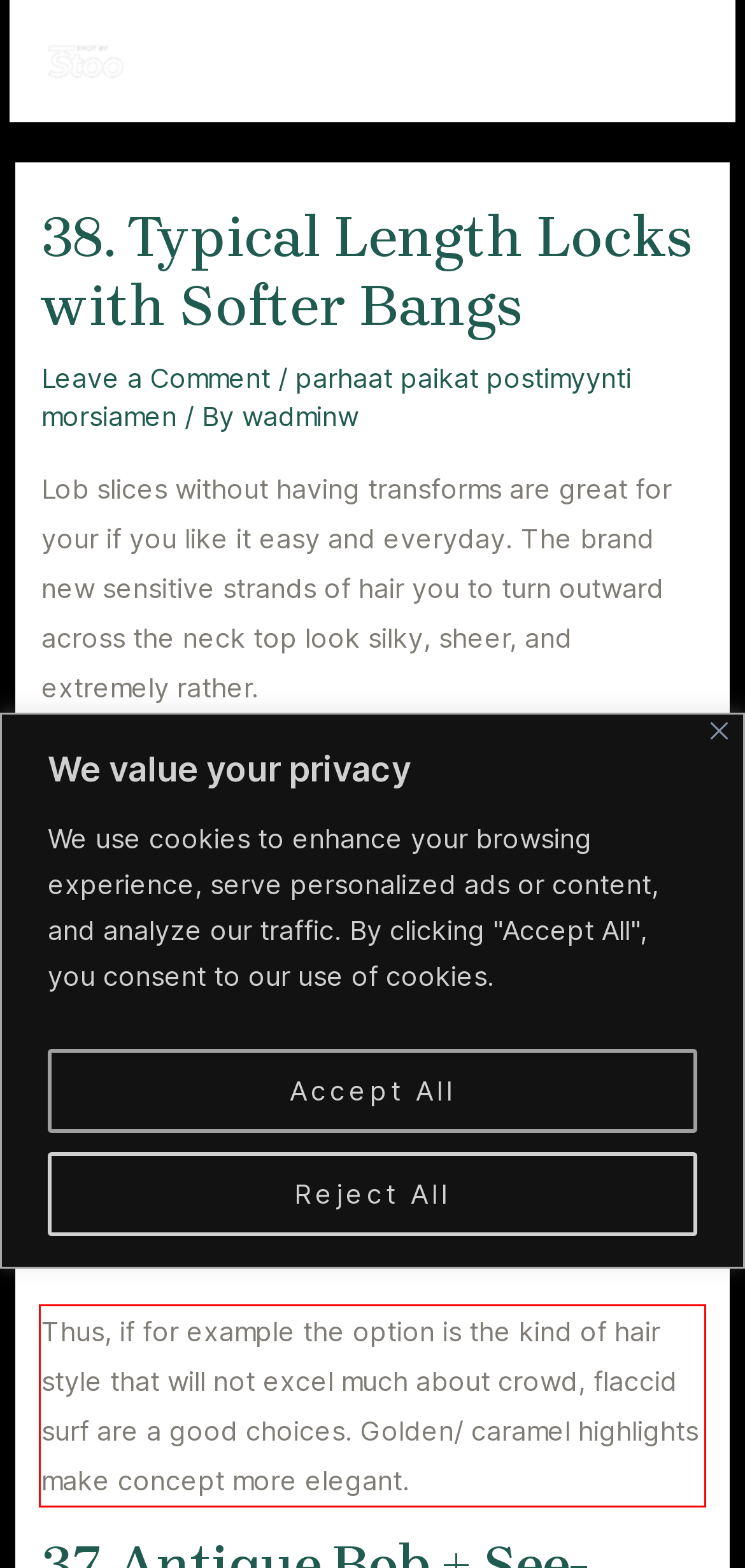Please identify and extract the text from the UI element that is surrounded by a red bounding box in the provided webpage screenshot.

Thus, if for example the option is the kind of hair style that will not excel much about crowd, flaccid surf are a good choices. Golden/ caramel highlights make concept more elegant.